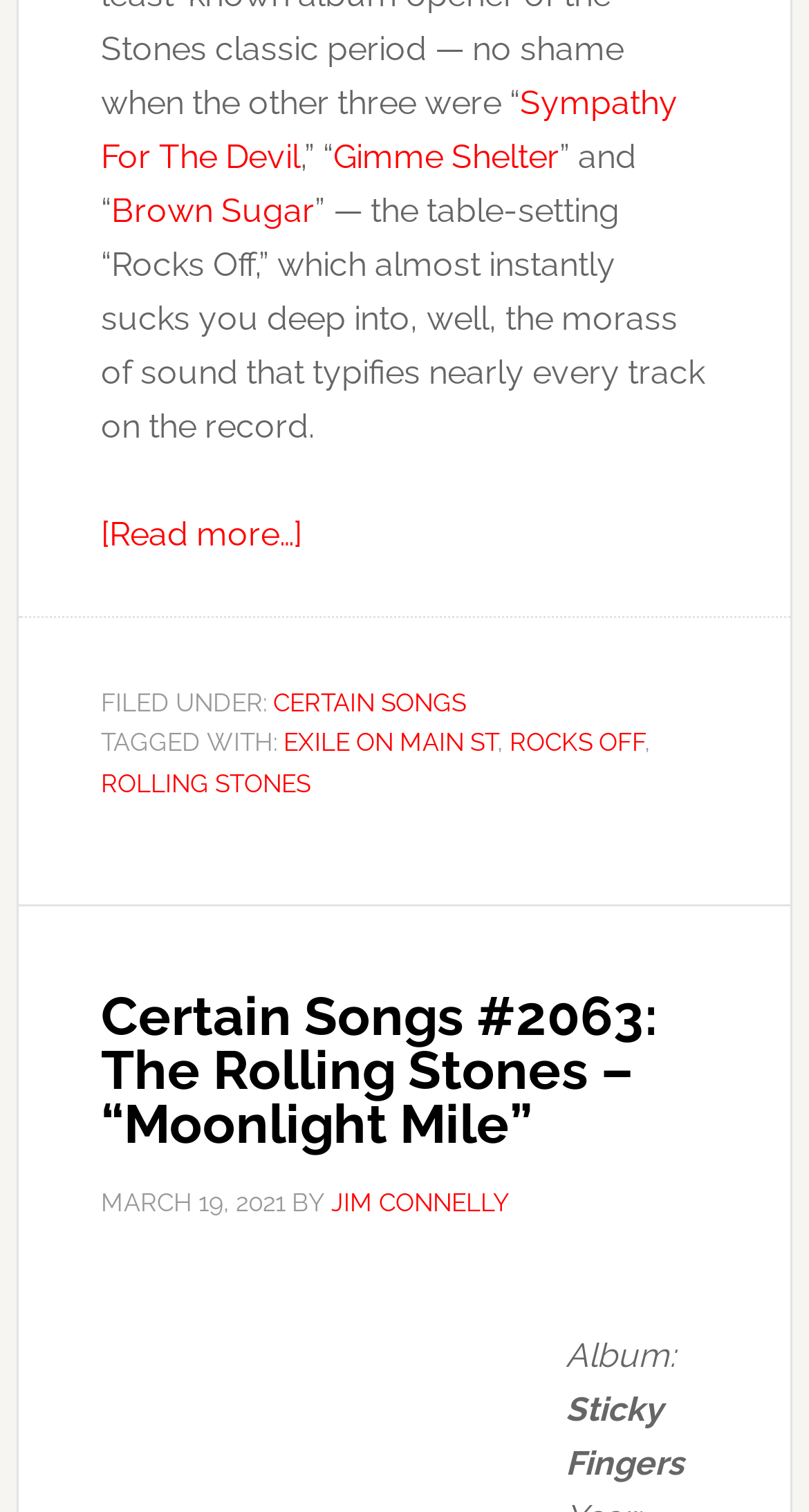Who is the author of the article?
Deliver a detailed and extensive answer to the question.

I found the author of the article by looking at the header section of the webpage, where I found a static text element with the text 'BY' followed by a link element with the text 'Jim Connelly'.